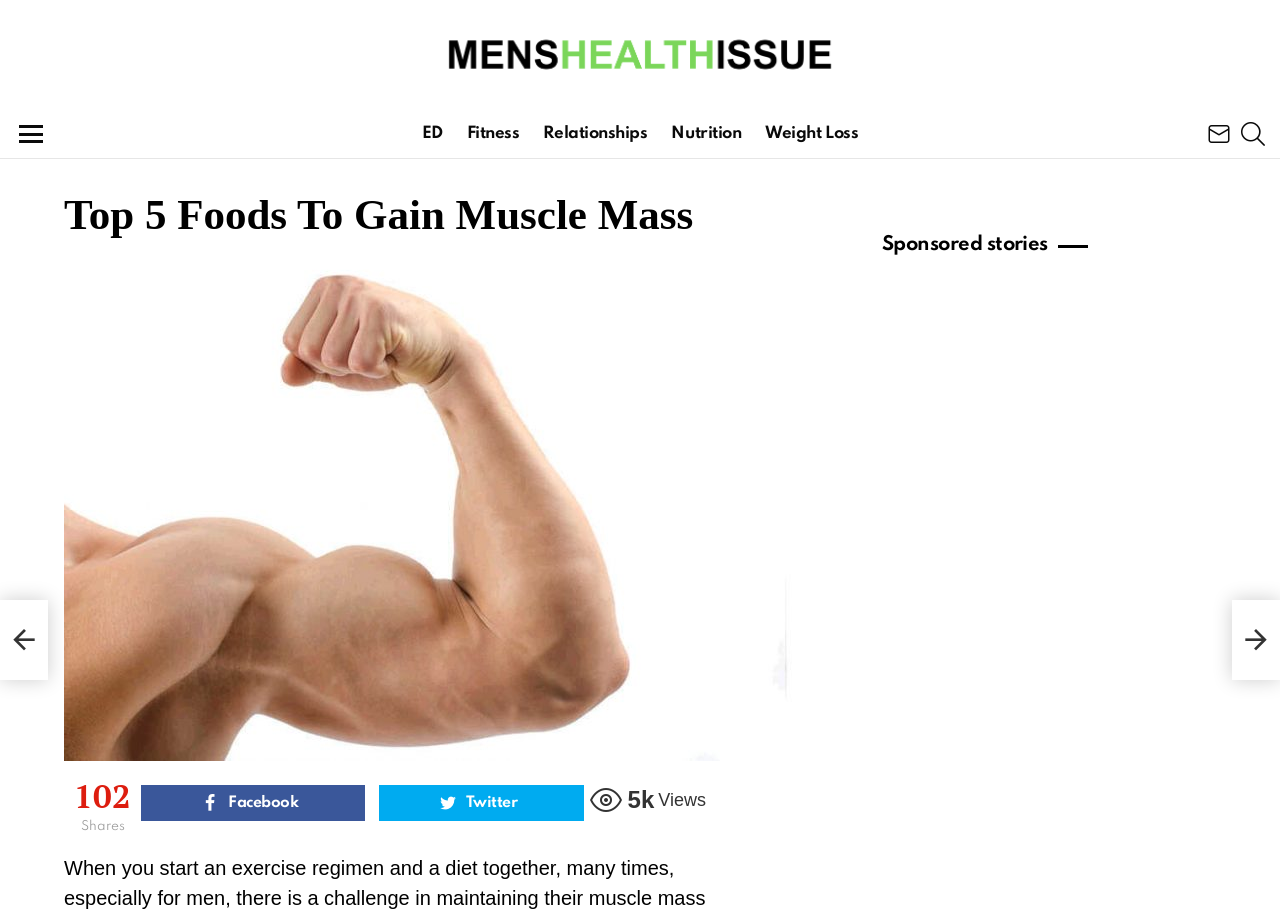Provide the bounding box coordinates of the HTML element described by the text: "Weight Loss".

[0.59, 0.129, 0.678, 0.162]